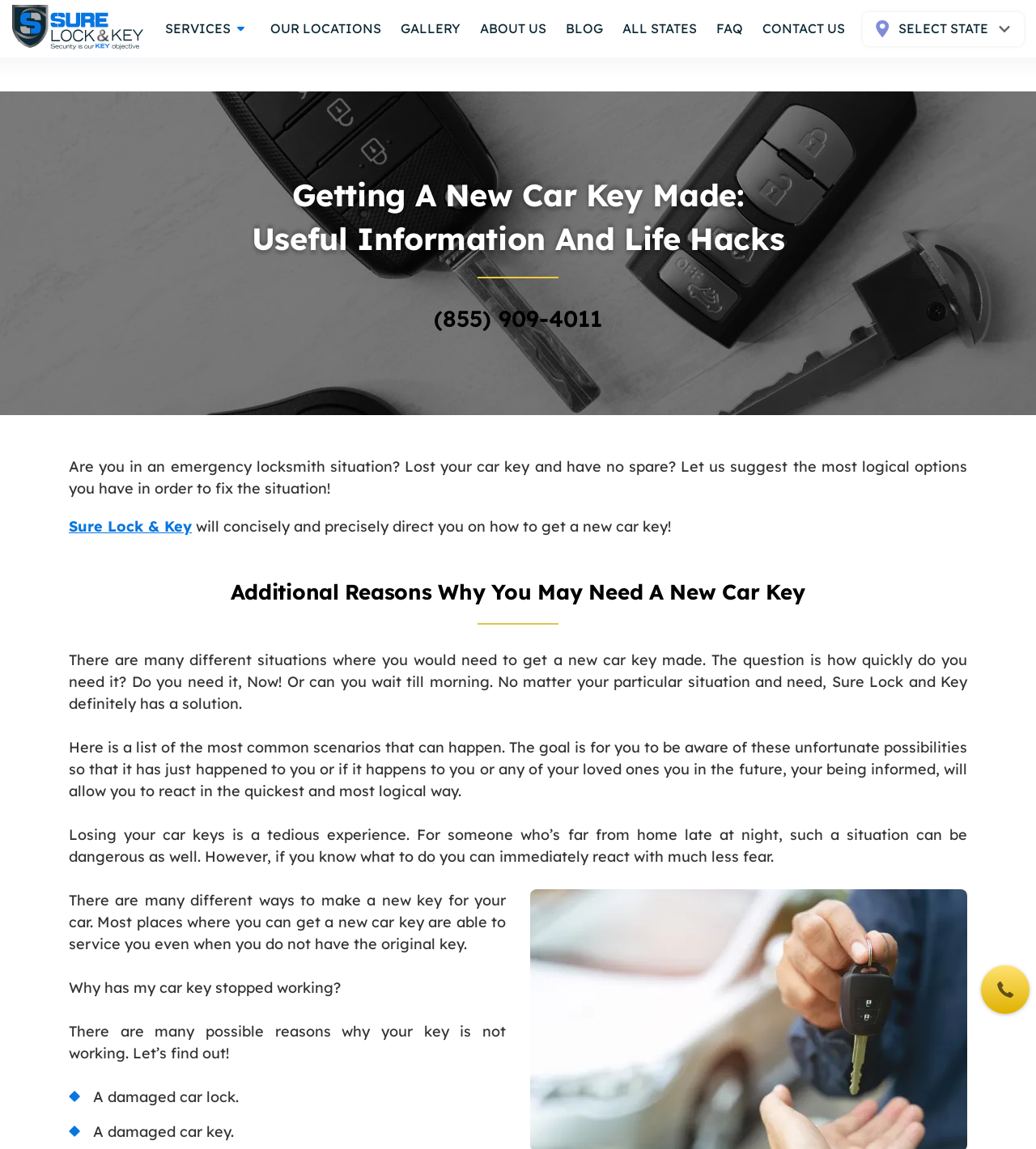What is the phone number provided on the webpage?
From the details in the image, answer the question comprehensively.

The phone number is located in the middle of the webpage, with a bounding box coordinate of [0.419, 0.265, 0.581, 0.289]. It is a link element with the text '(855) 909-4011'.